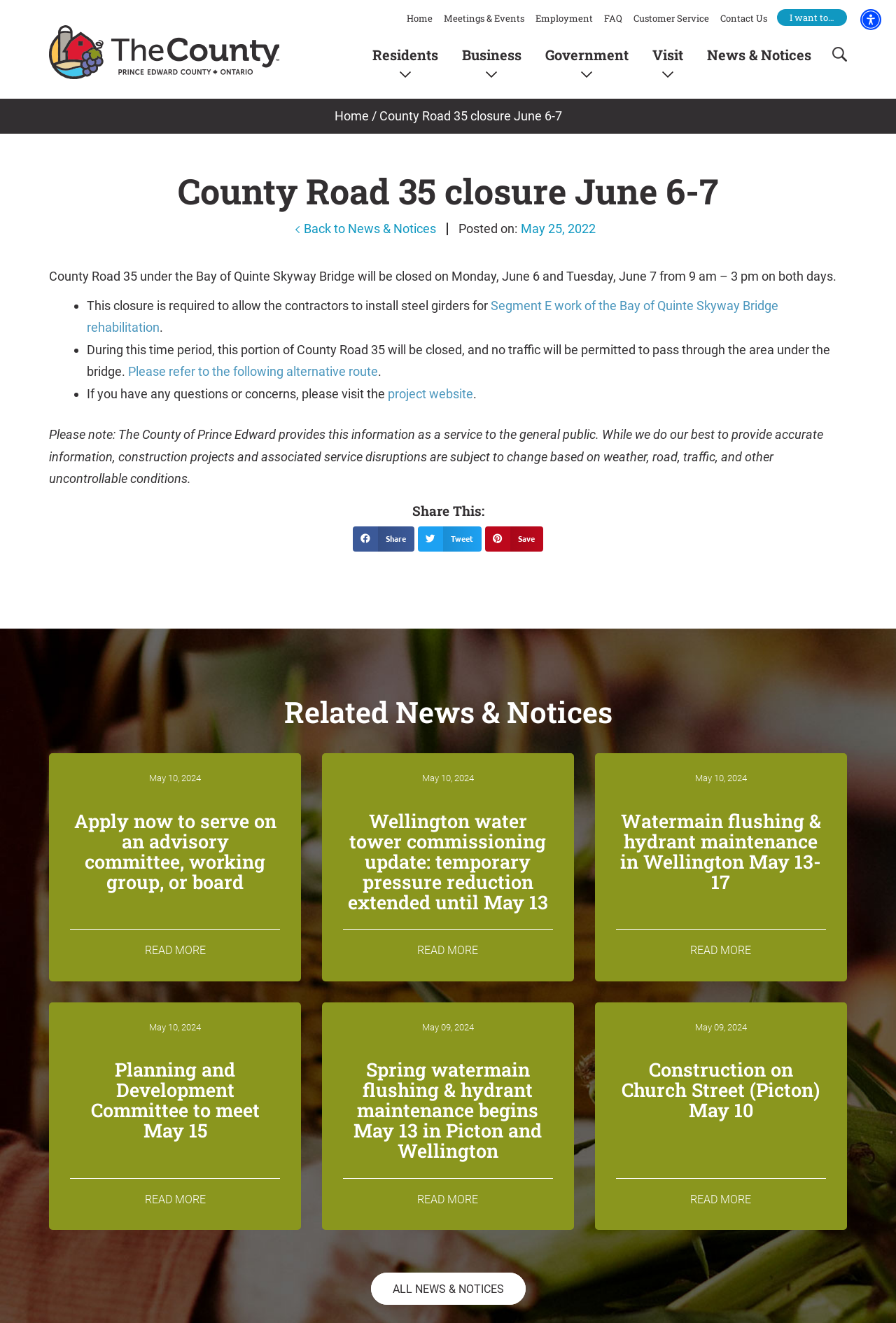Please predict the bounding box coordinates of the element's region where a click is necessary to complete the following instruction: "Read more about County Road 35 closure". The coordinates should be represented by four float numbers between 0 and 1, i.e., [left, top, right, bottom].

[0.055, 0.203, 0.934, 0.214]